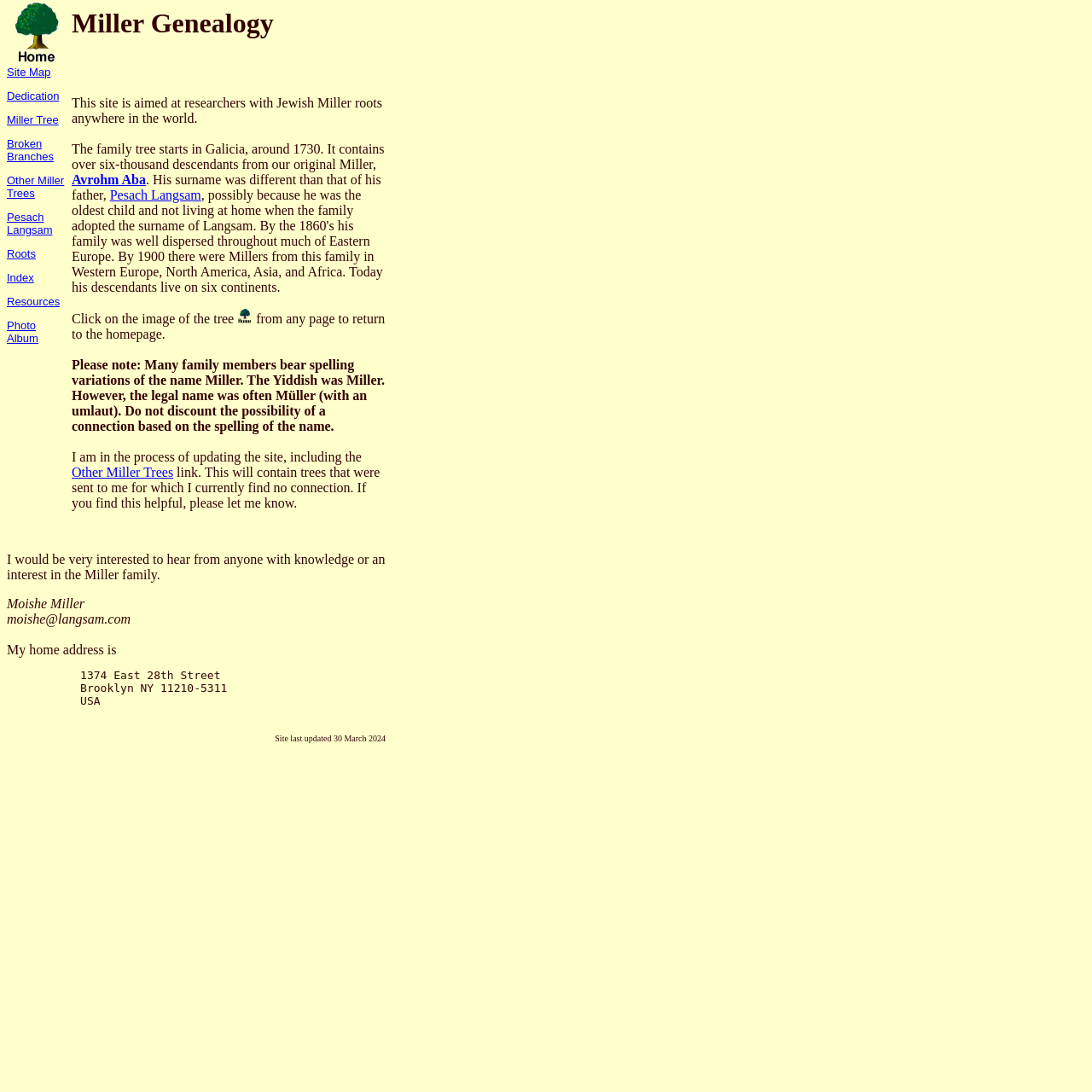Please analyze the image and give a detailed answer to the question:
When was the website last updated?

The webpage mentions that the website was last updated on 30 March 2024, which is provided at the bottom of the webpage.